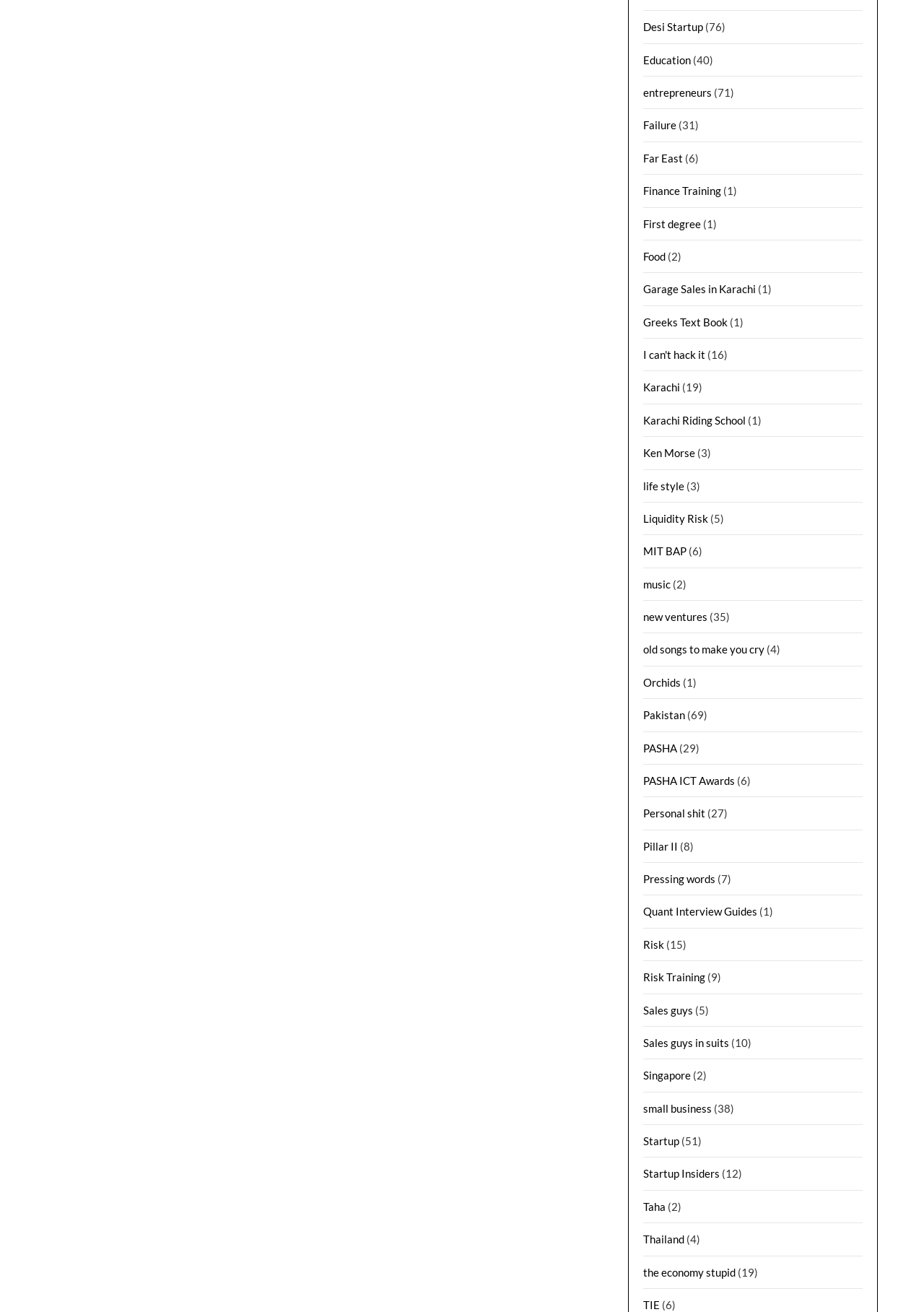Bounding box coordinates should be provided in the format (top-left x, top-left y, bottom-right x, bottom-right y) with all values between 0 and 1. Identify the bounding box for this UI element: Failure

[0.696, 0.09, 0.732, 0.1]